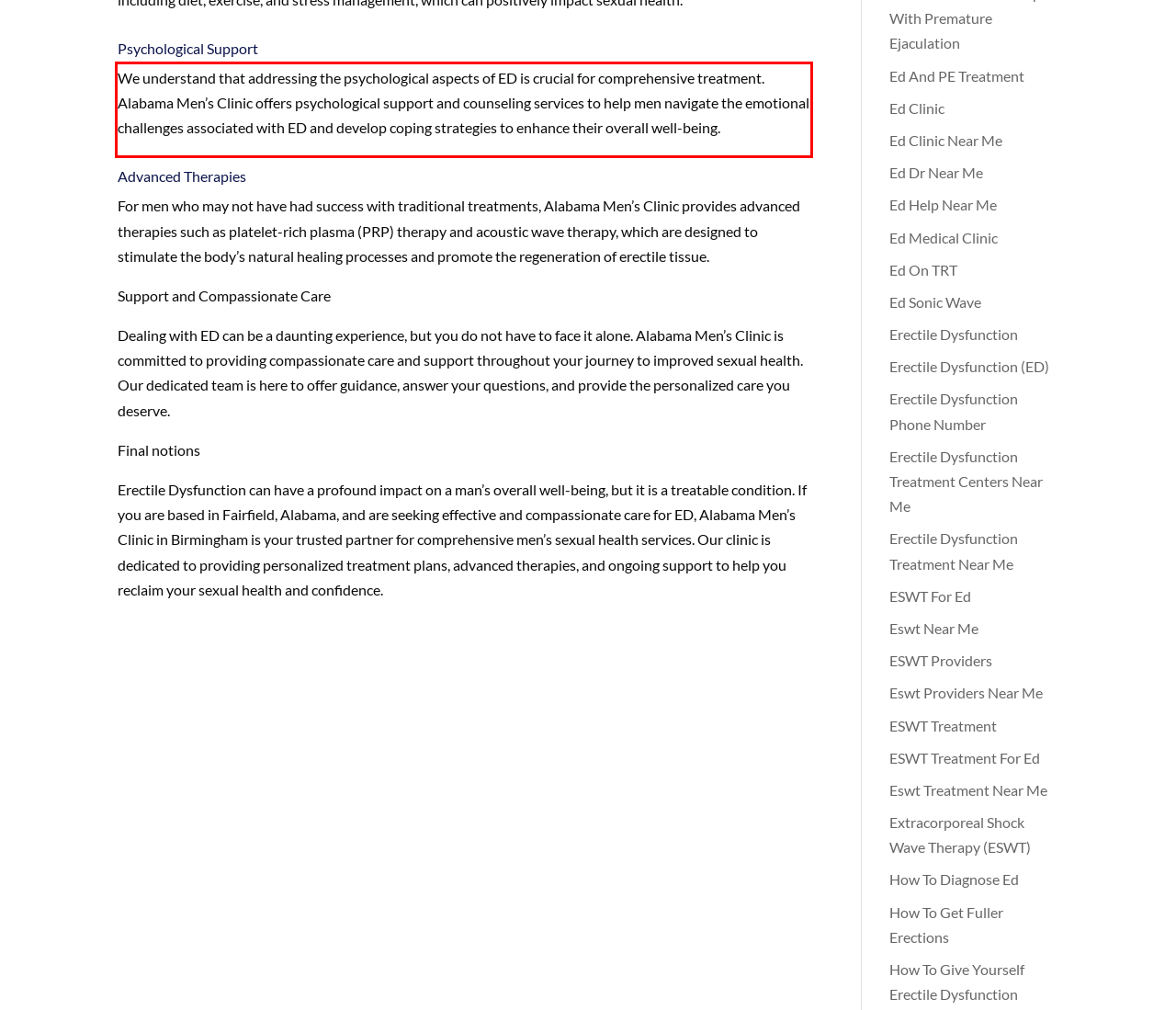You have a screenshot of a webpage where a UI element is enclosed in a red rectangle. Perform OCR to capture the text inside this red rectangle.

We understand that addressing the psychological aspects of ED is crucial for comprehensive treatment. Alabama Men’s Clinic offers psychological support and counseling services to help men navigate the emotional challenges associated with ED and develop coping strategies to enhance their overall well-being.